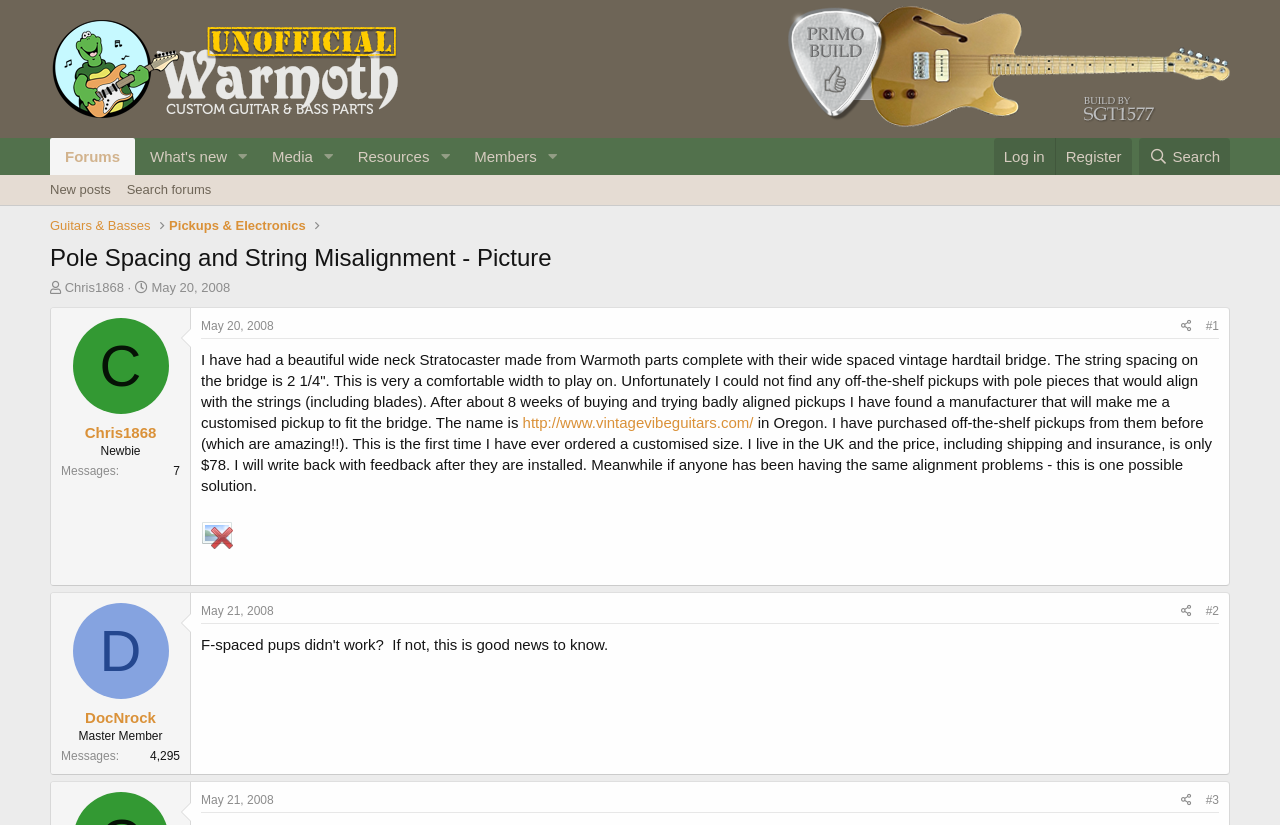Using the provided element description: "May 21, 2008", determine the bounding box coordinates of the corresponding UI element in the screenshot.

[0.157, 0.732, 0.214, 0.749]